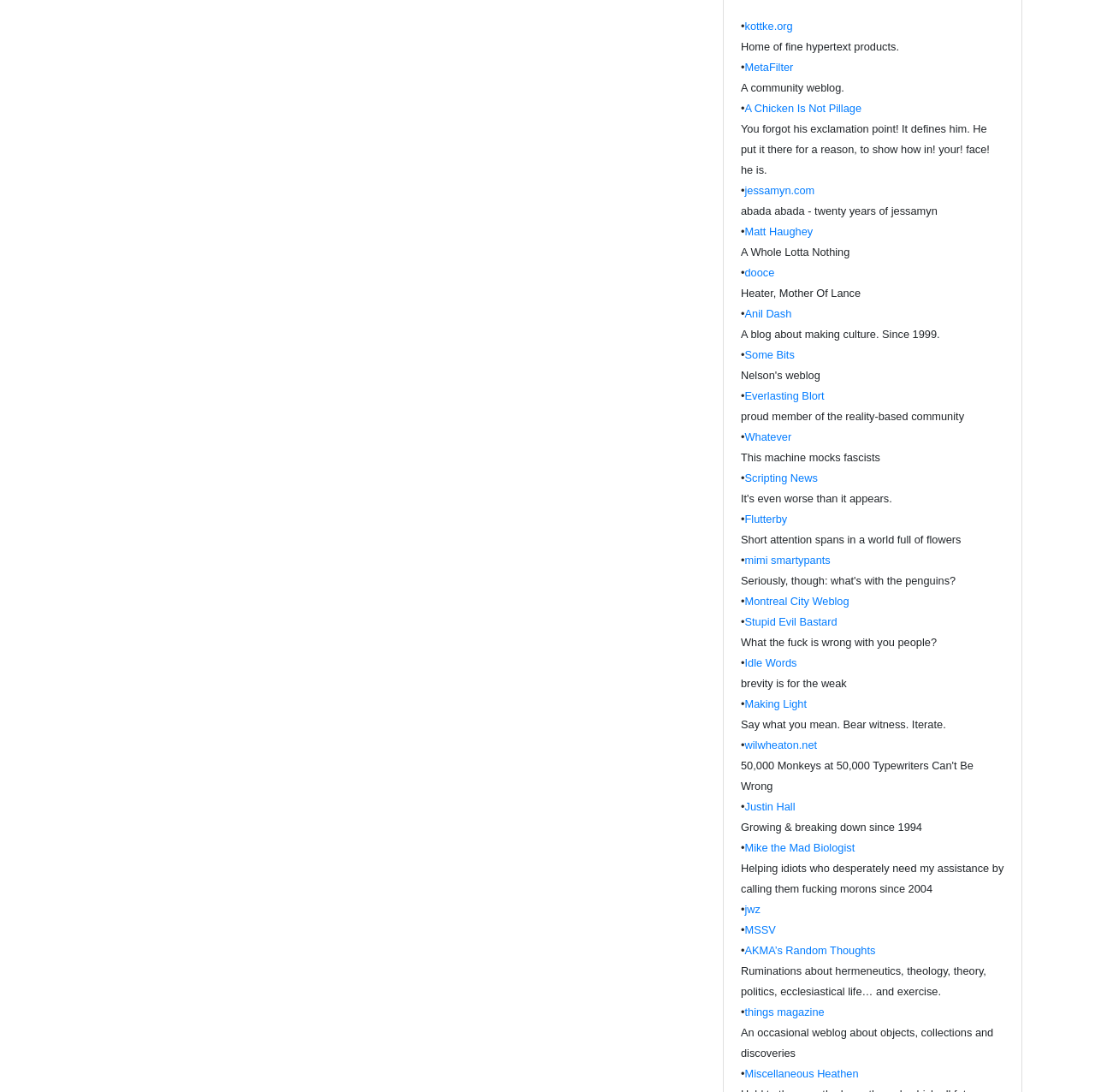Can you pinpoint the bounding box coordinates for the clickable element required for this instruction: "Leave a comment"? The coordinates should be four float numbers between 0 and 1, i.e., [left, top, right, bottom].

None